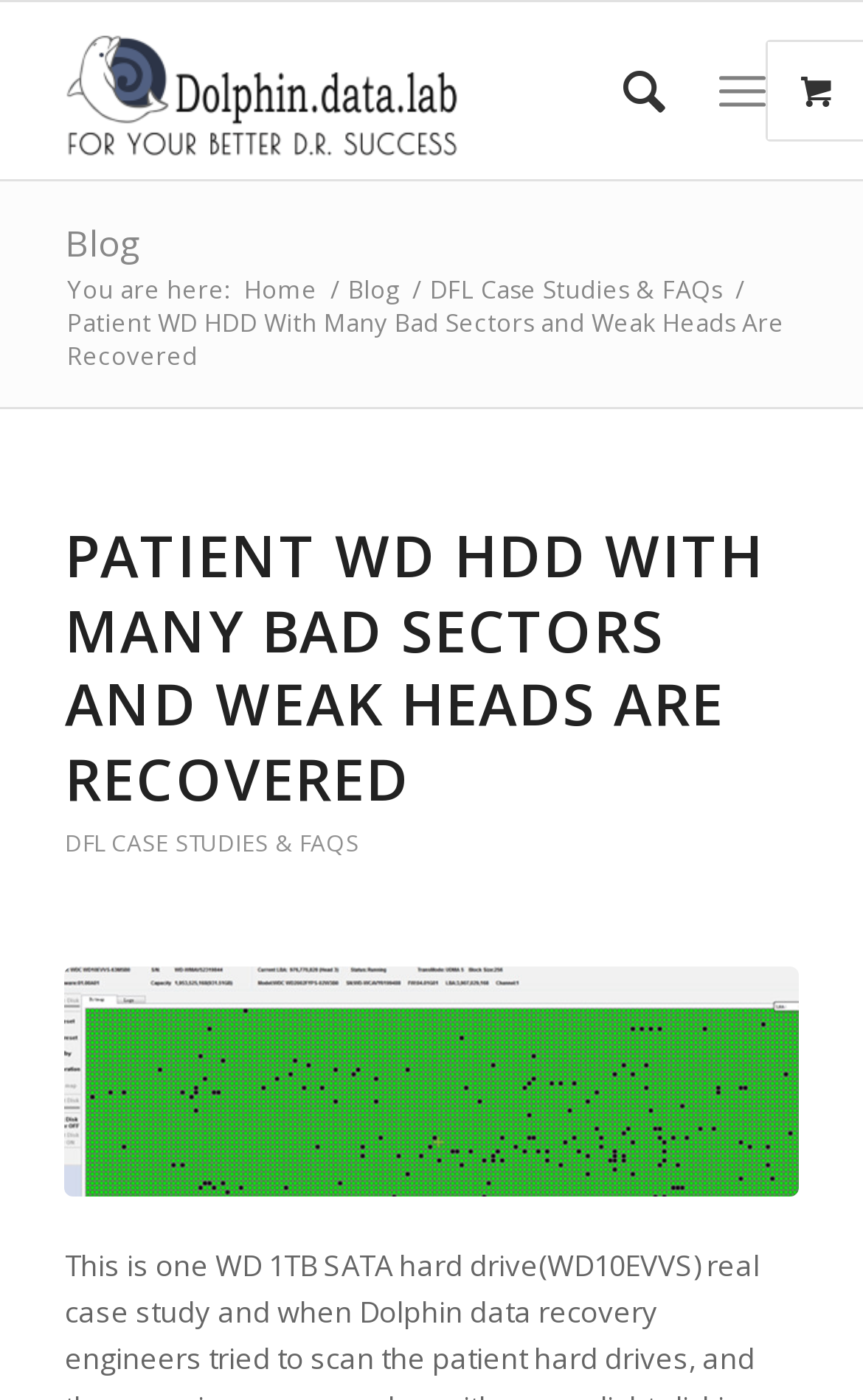Please determine the headline of the webpage and provide its content.

PATIENT WD HDD WITH MANY BAD SECTORS AND WEAK HEADS ARE RECOVERED